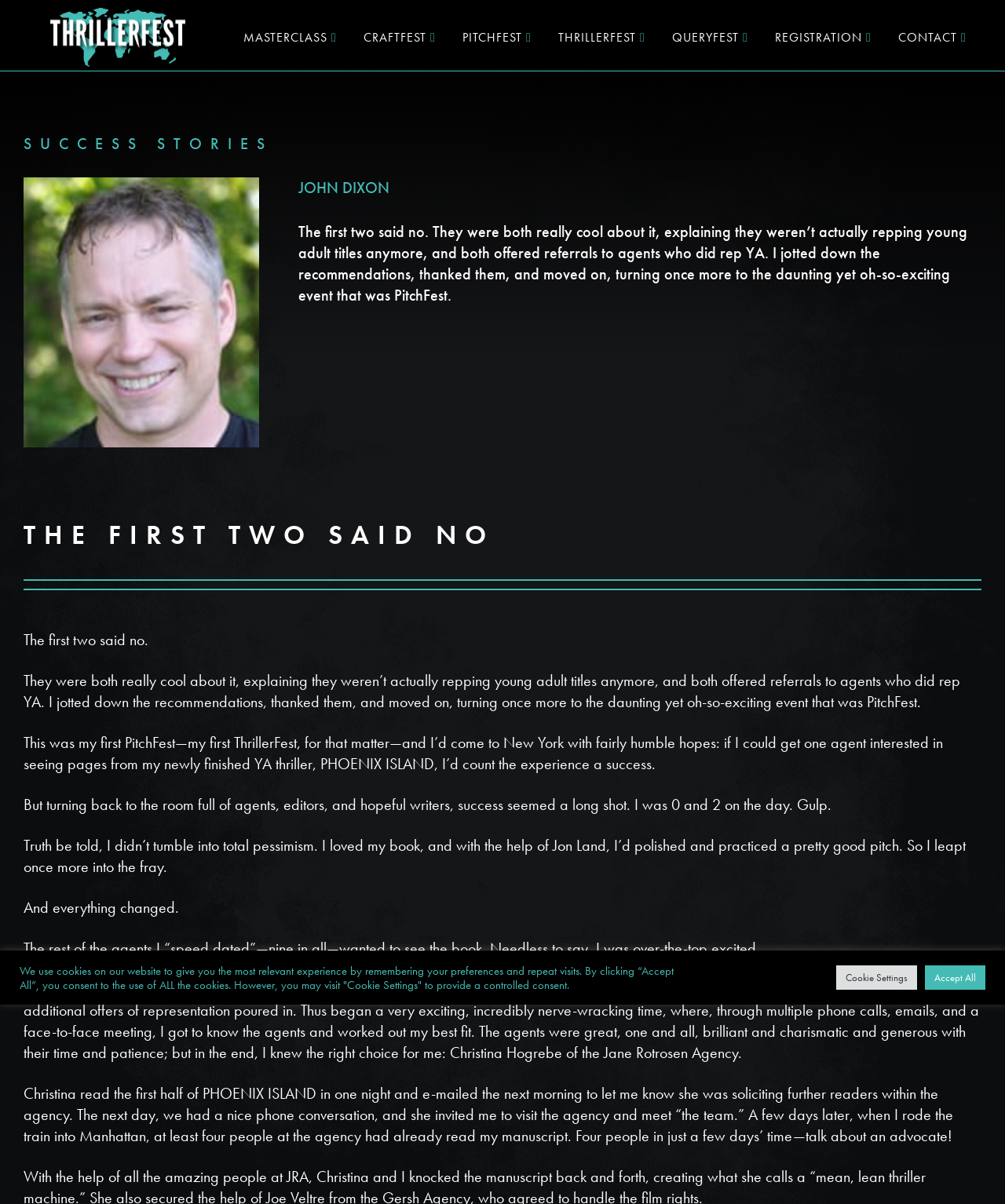Locate the bounding box coordinates of the UI element described by: "Masterclass". Provide the coordinates as four float numbers between 0 and 1, formatted as [left, top, right, bottom].

[0.242, 0.022, 0.326, 0.04]